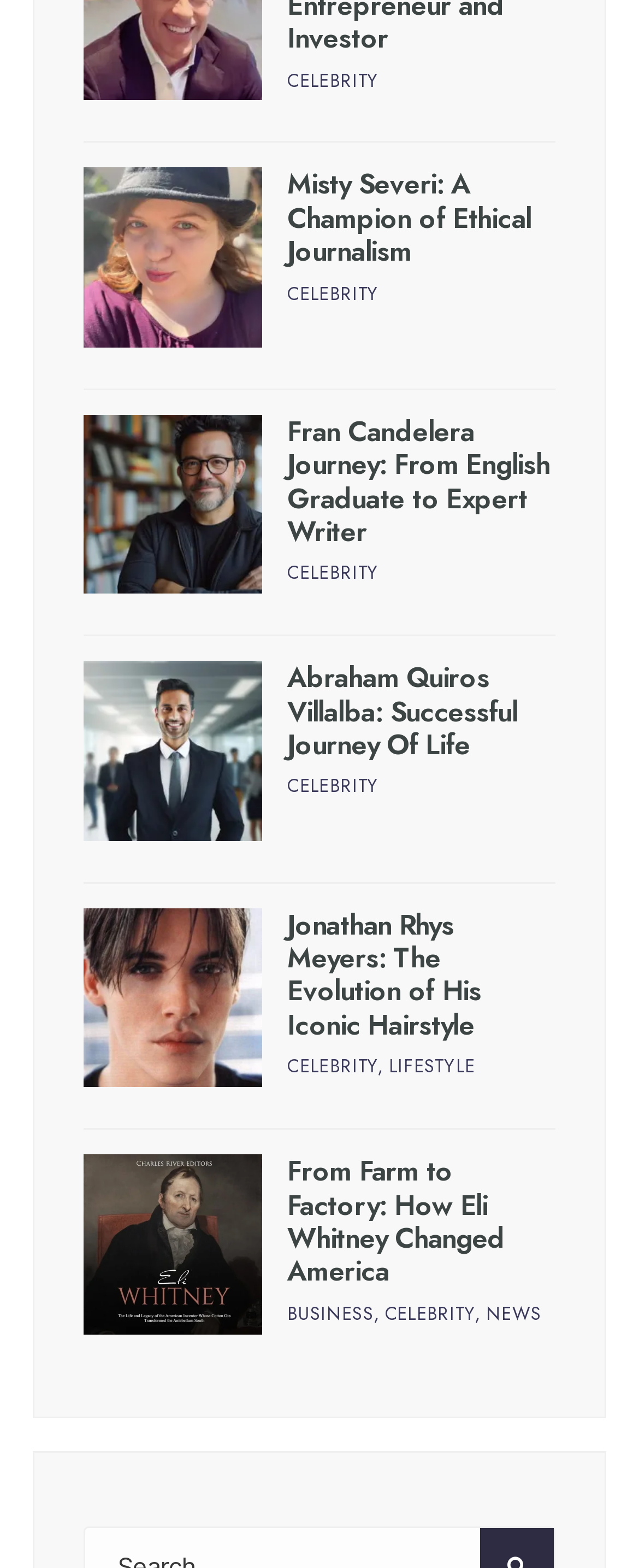Reply to the question with a single word or phrase:
What is the category of Misty Severi?

CELEBRITY